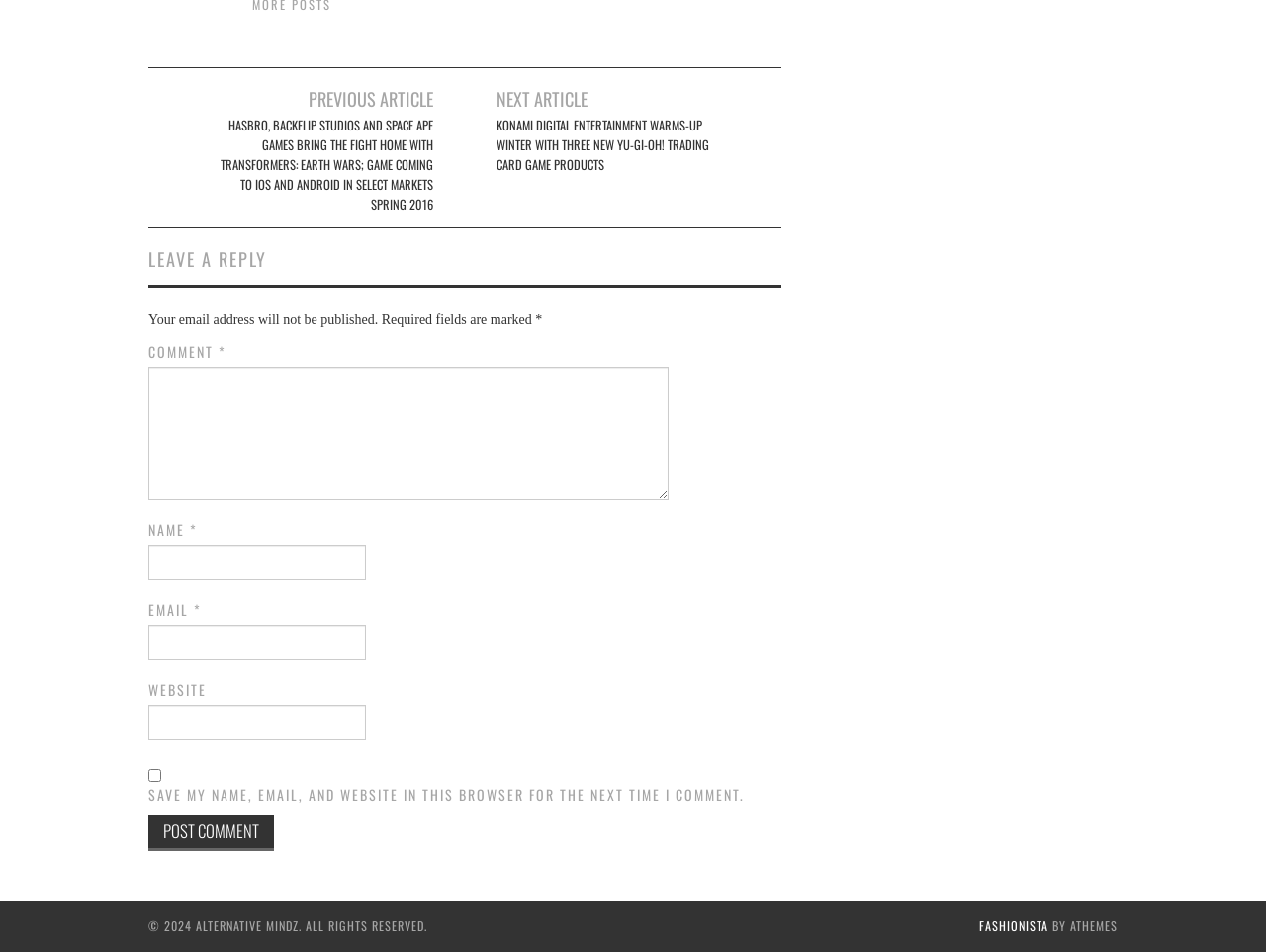Given the description of the UI element: "Fashionista", predict the bounding box coordinates in the form of [left, top, right, bottom], with each value being a float between 0 and 1.

[0.773, 0.963, 0.828, 0.982]